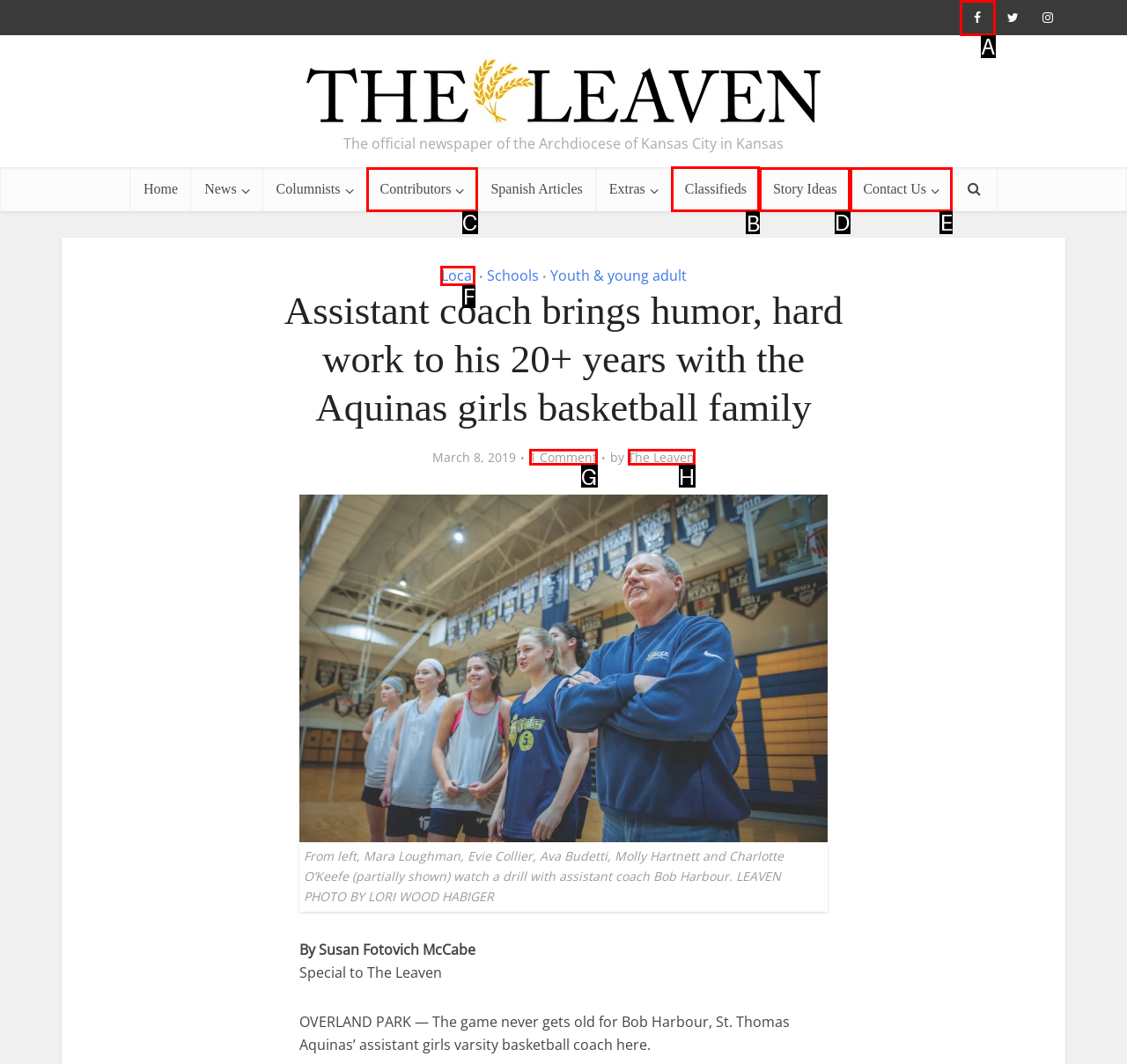Identify the letter of the correct UI element to fulfill the task: Check the Classifieds section from the given options in the screenshot.

B